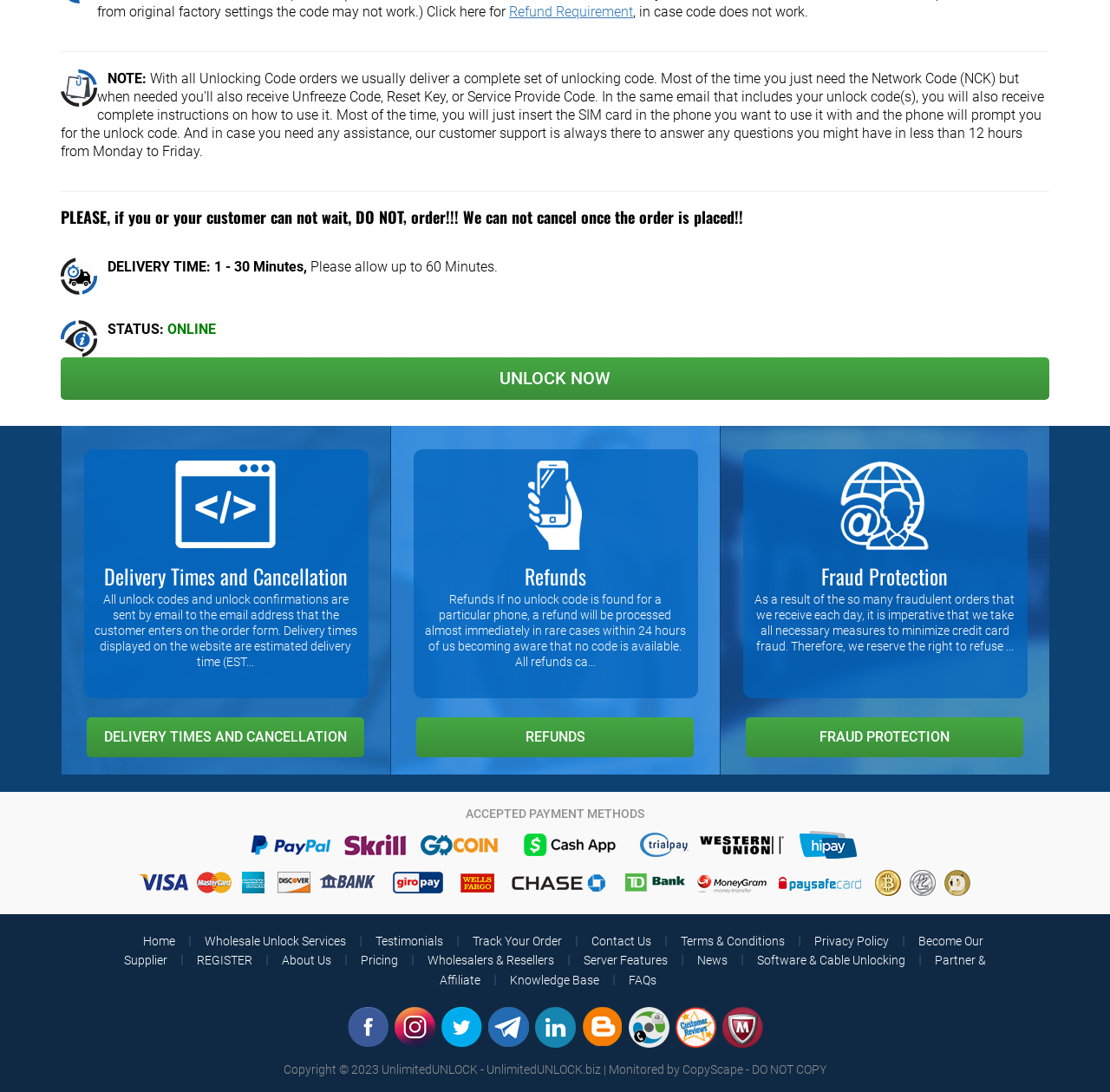Using the information in the image, give a comprehensive answer to the question: 
What are the accepted payment methods?

The webpage does not explicitly mention the accepted payment methods. There is a section 'ACCEPTED PAYMENT METHODS' but it does not provide any information about the accepted payment methods.